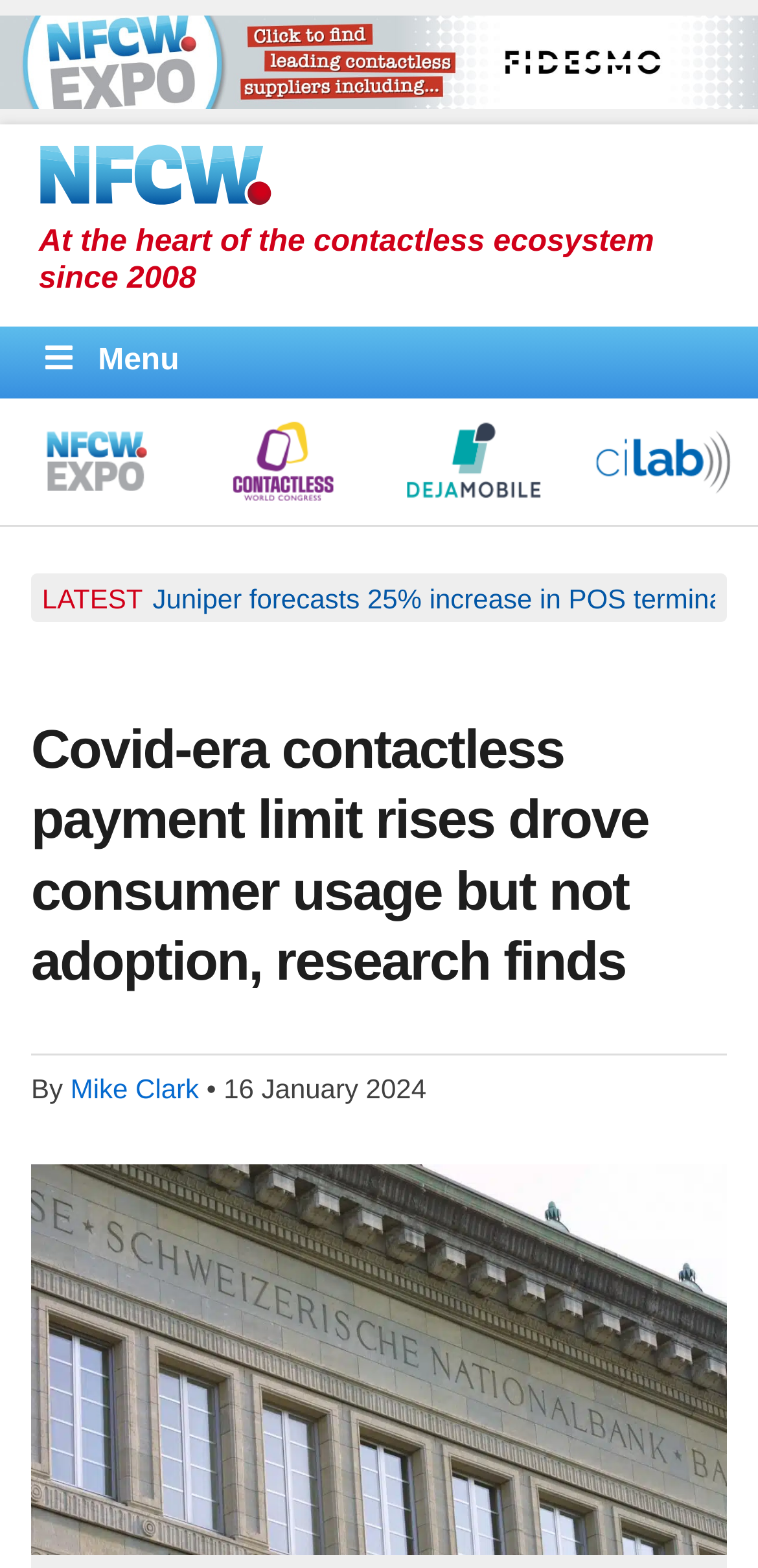What is the date of the article?
Refer to the image and give a detailed answer to the query.

I examined the article section and found the text '16 January 2024, 16:19 GMT', which indicates that the date of the article is 16 January 2024.